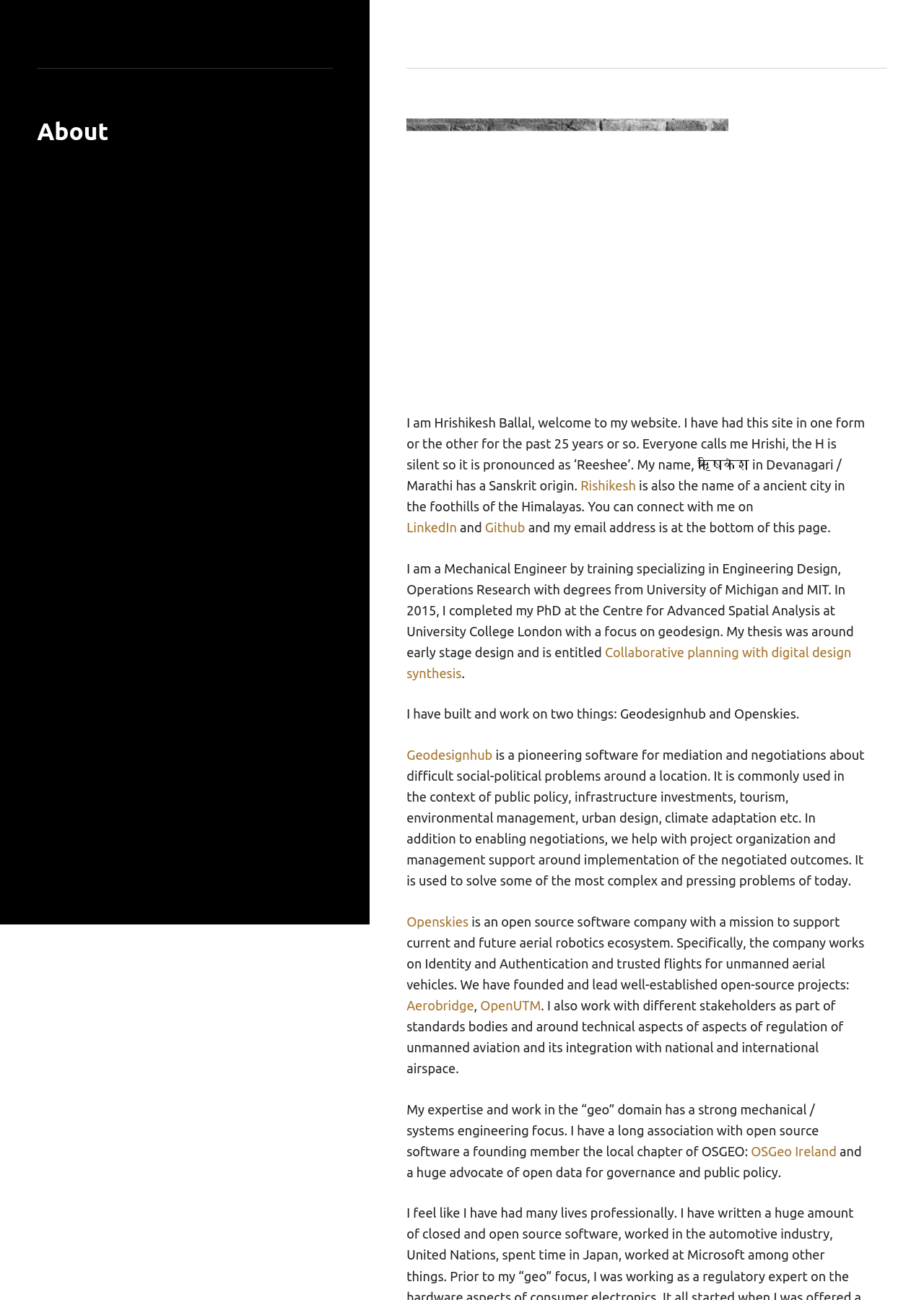What is the person's area of expertise?
Using the screenshot, give a one-word or short phrase answer.

Geo domain